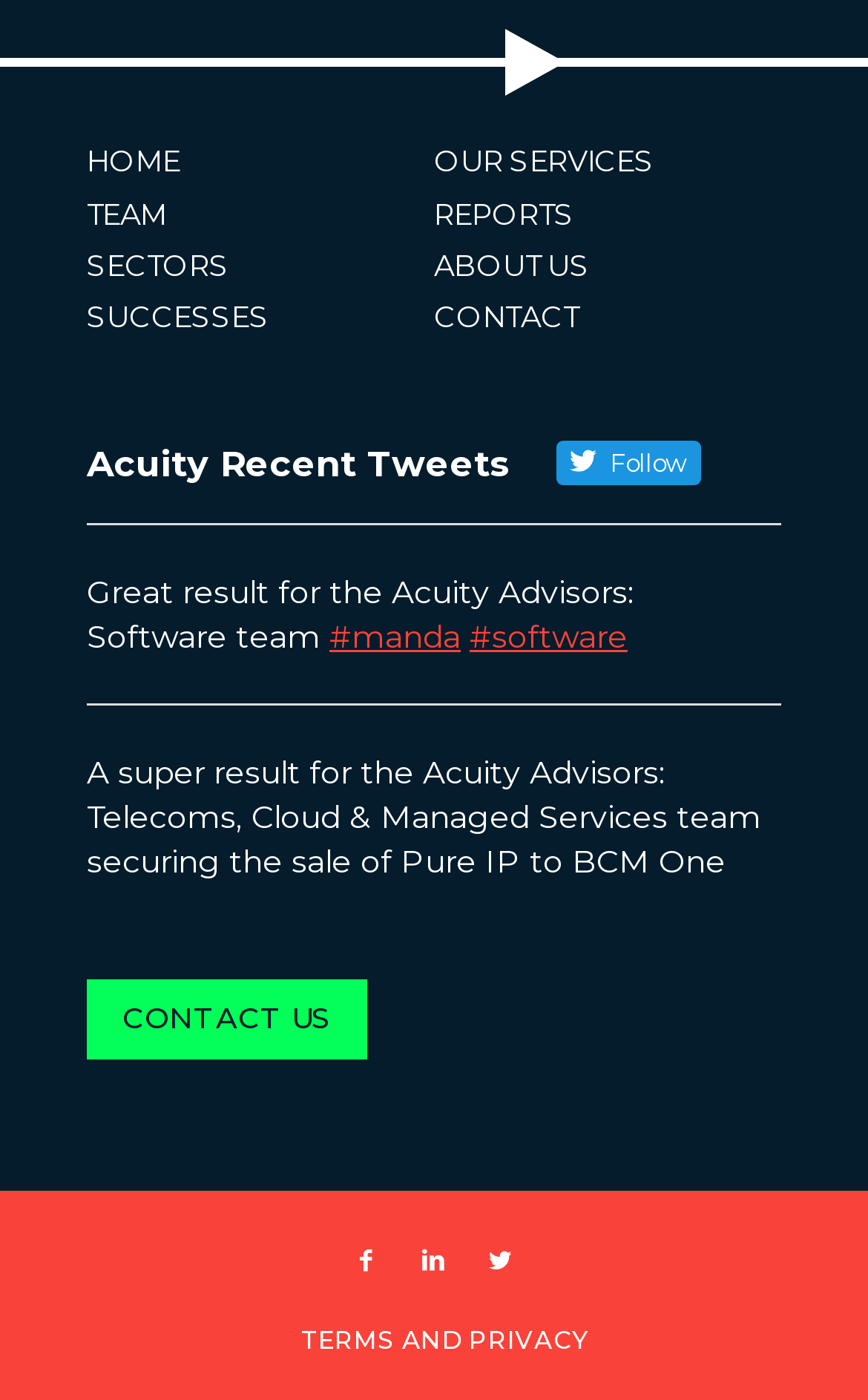How many call-to-action buttons are there?
Based on the image, provide a one-word or brief-phrase response.

2